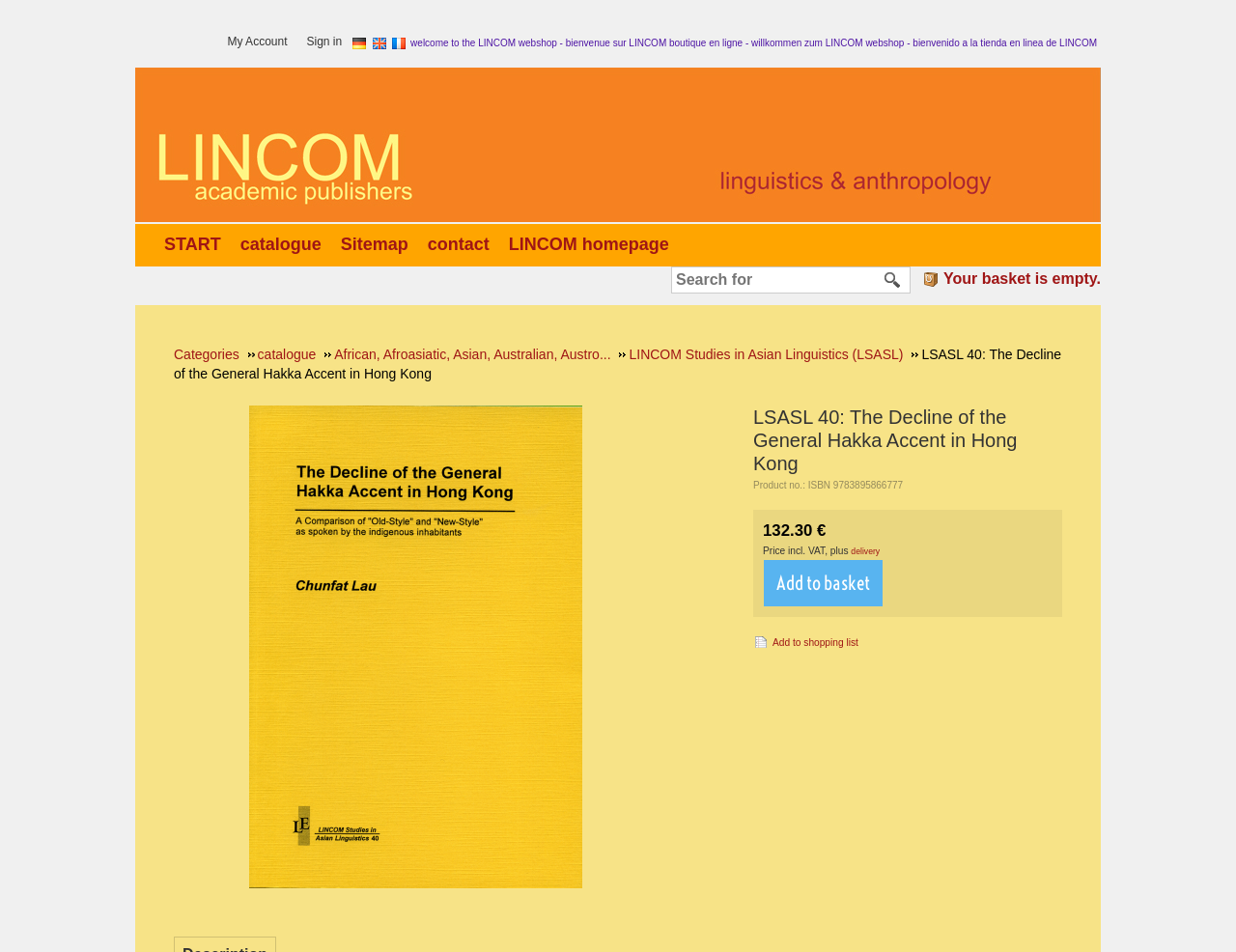Identify the bounding box coordinates of the region I need to click to complete this instruction: "Search for".

[0.544, 0.281, 0.734, 0.307]